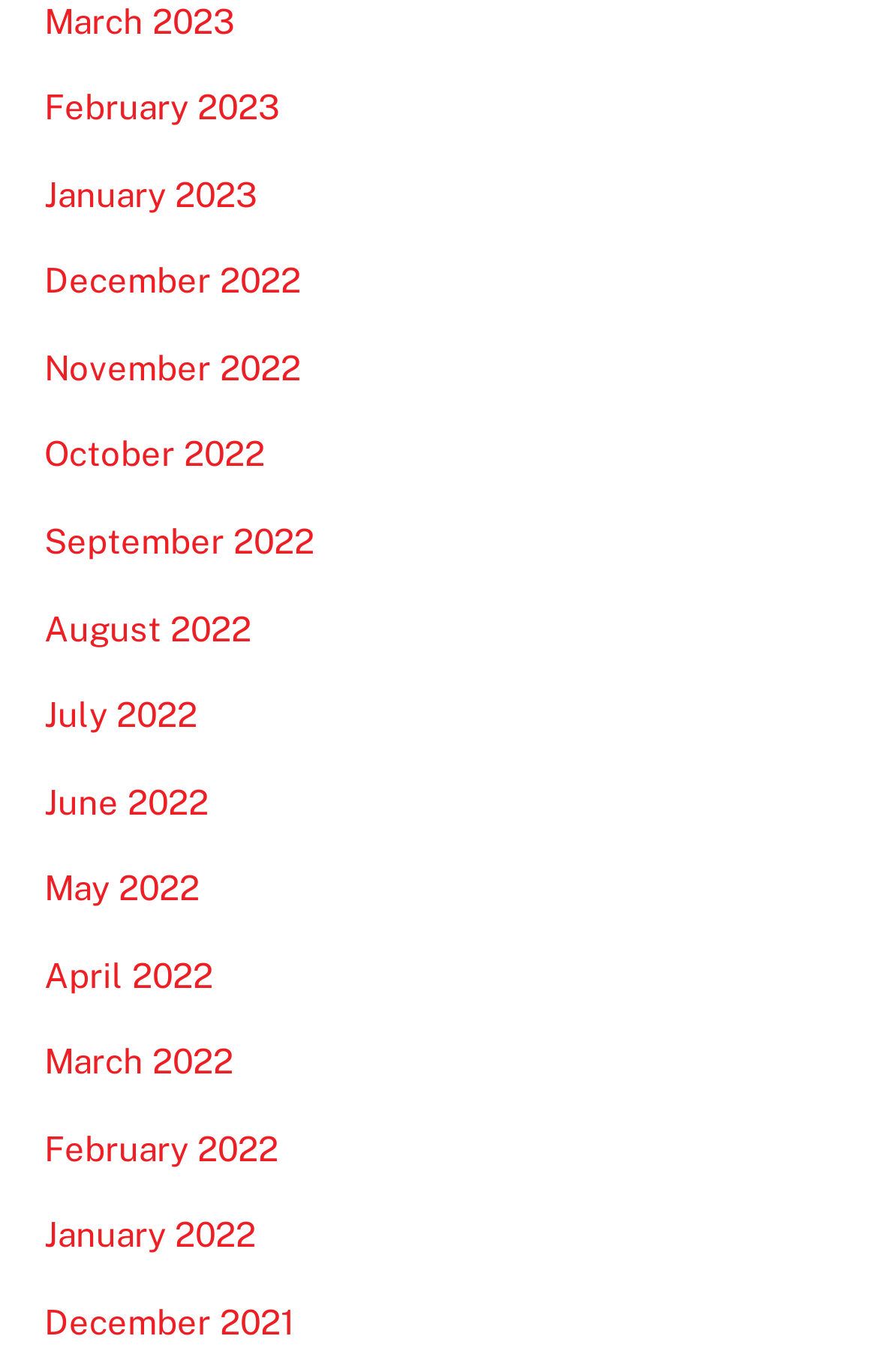How many links are there on the webpage?
Using the image as a reference, answer the question in detail.

I counted the number of links on the webpage, and there are 12 links, each representing a month from March 2023 to December 2021.